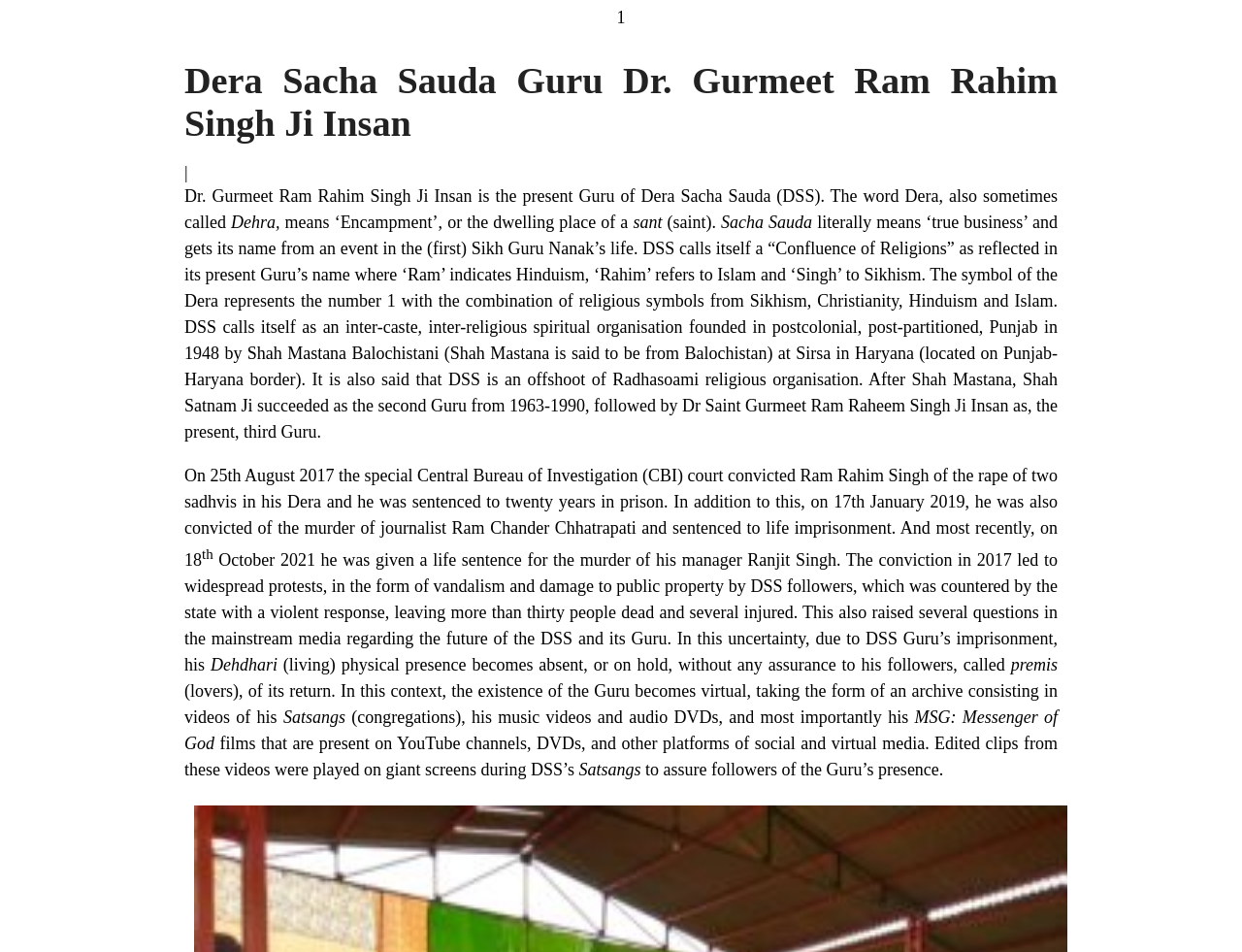What is the name of the film mentioned on the webpage?
Please respond to the question with a detailed and well-explained answer.

The answer can be found in the last paragraph of the webpage, where it is stated that 'the existence of the Guru becomes virtual, taking the form of an archive consisting in videos of his Satsangs, his music videos and audio DVDs, and most importantly his MSG: Messenger of God films that are present on YouTube channels, DVDs, and other platforms of social and virtual media.' This information is provided in the StaticText element with bounding box coordinates [0.148, 0.743, 0.852, 0.791].